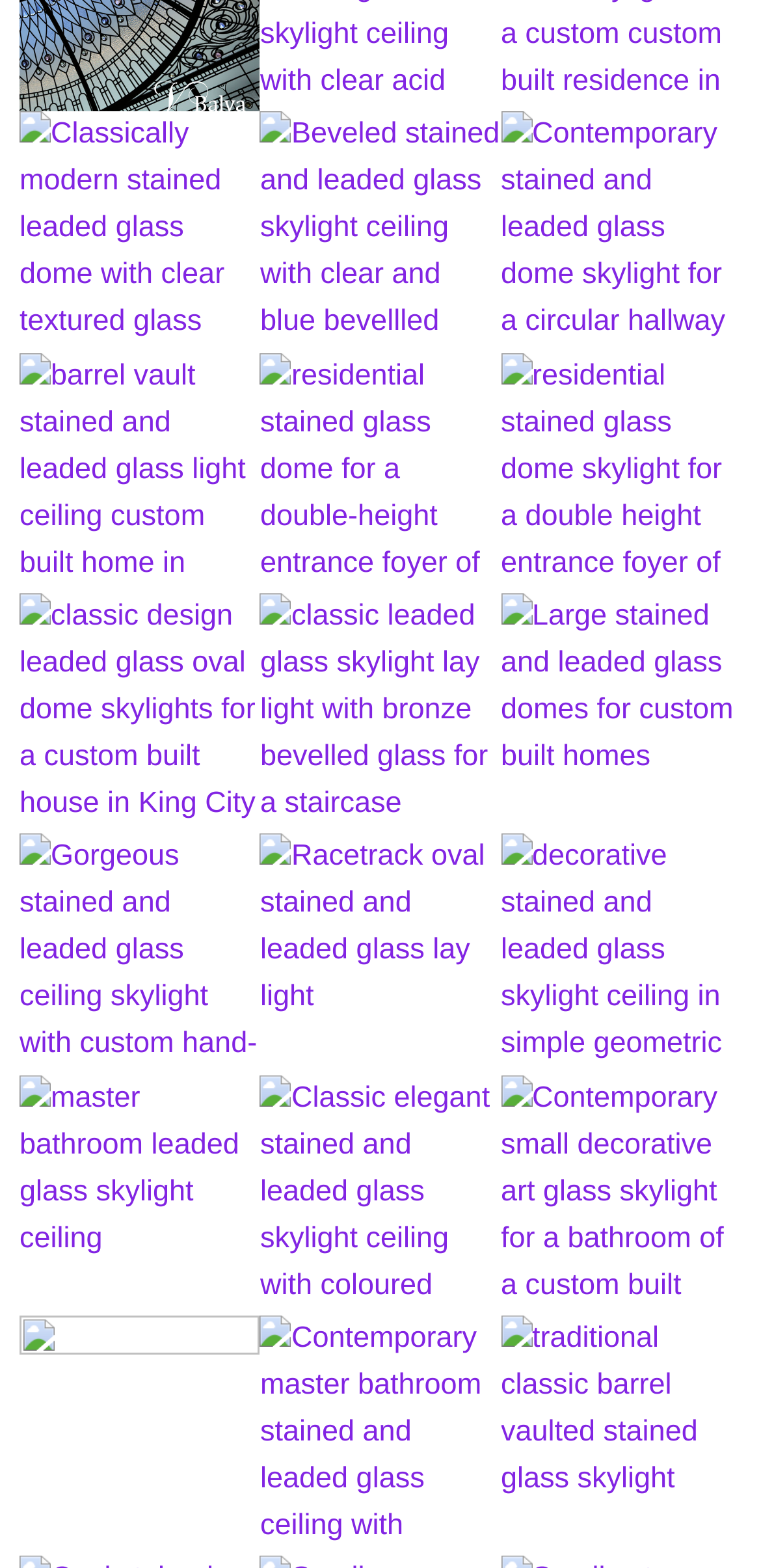Determine the bounding box coordinates for the clickable element to execute this instruction: "Explore LARGE STAINED AND LEADED GLASS SKYLIGHT CEILING THE SCENT OF LONDON". Provide the coordinates as four float numbers between 0 and 1, i.e., [left, top, right, bottom].

[0.342, 0.071, 0.658, 0.225]